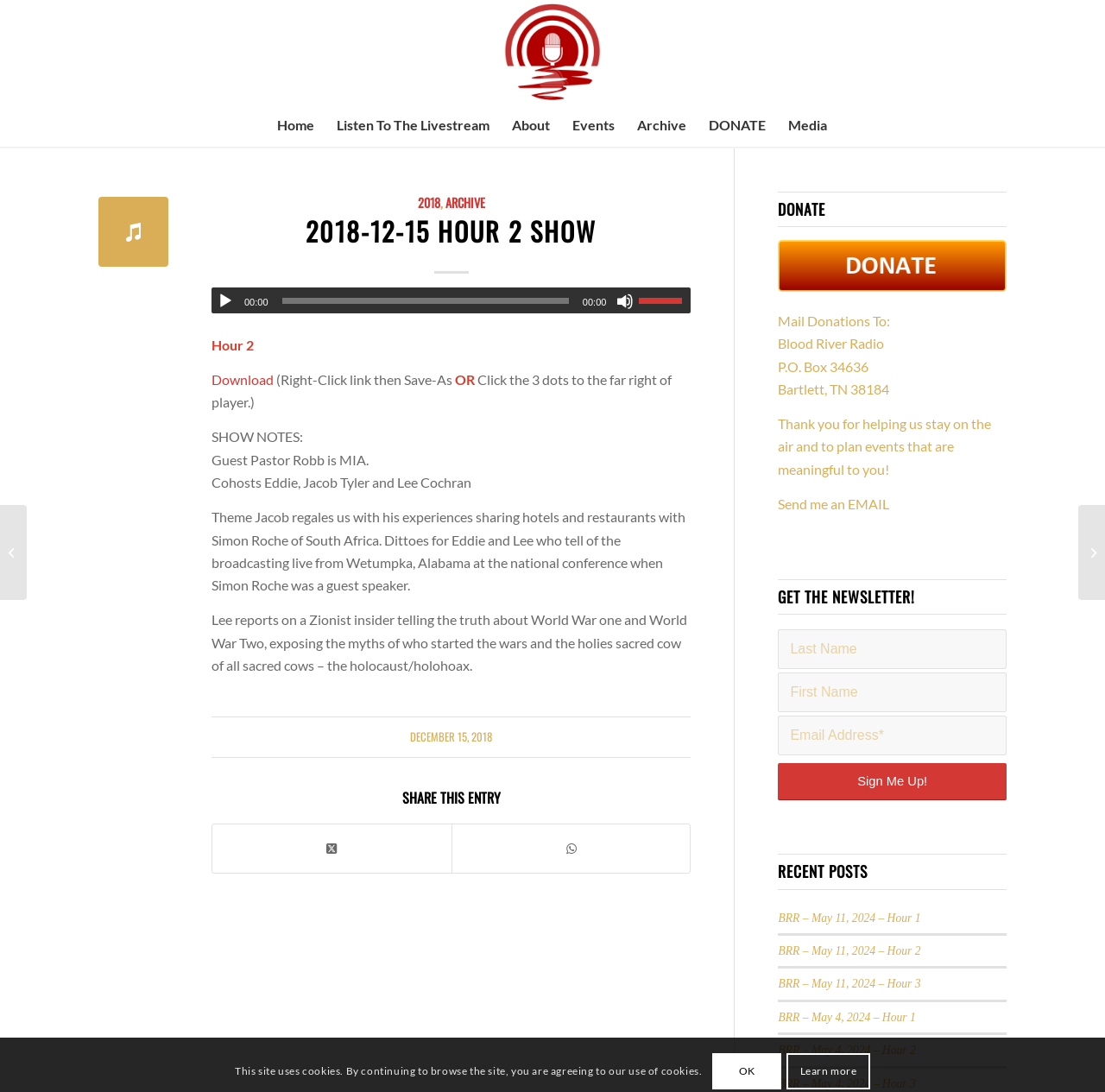Find the bounding box coordinates of the clickable area that will achieve the following instruction: "Download the file".

[0.191, 0.34, 0.248, 0.355]